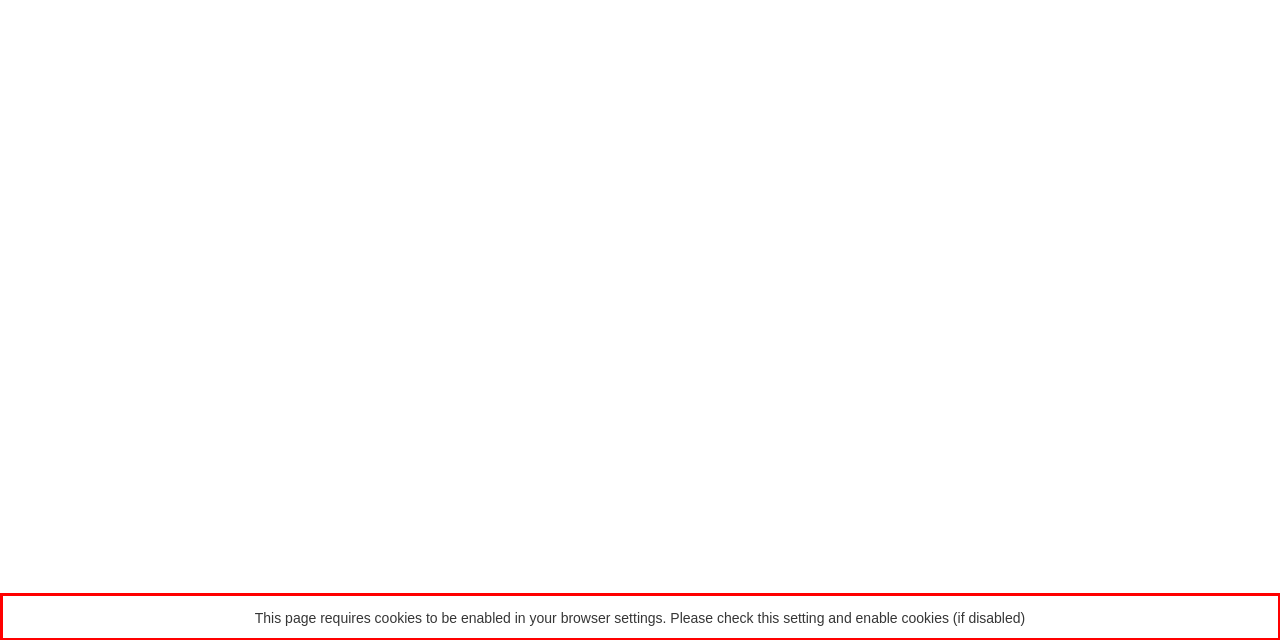Perform OCR on the text inside the red-bordered box in the provided screenshot and output the content.

This page requires cookies to be enabled in your browser settings. Please check this setting and enable cookies (if disabled)